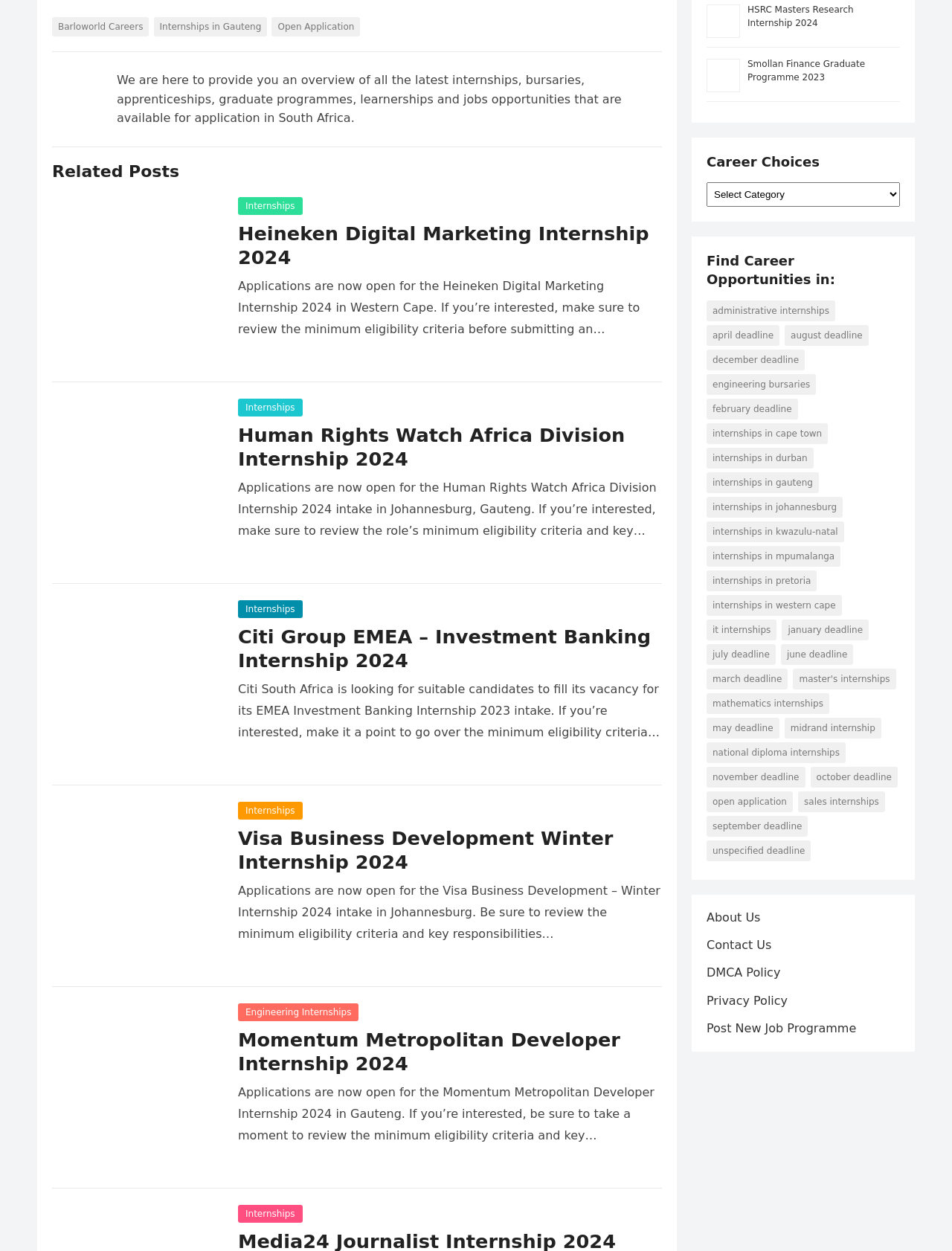Please identify the bounding box coordinates of the clickable area that will fulfill the following instruction: "Click on the 'Barloworld Careers' link". The coordinates should be in the format of four float numbers between 0 and 1, i.e., [left, top, right, bottom].

[0.055, 0.014, 0.157, 0.029]